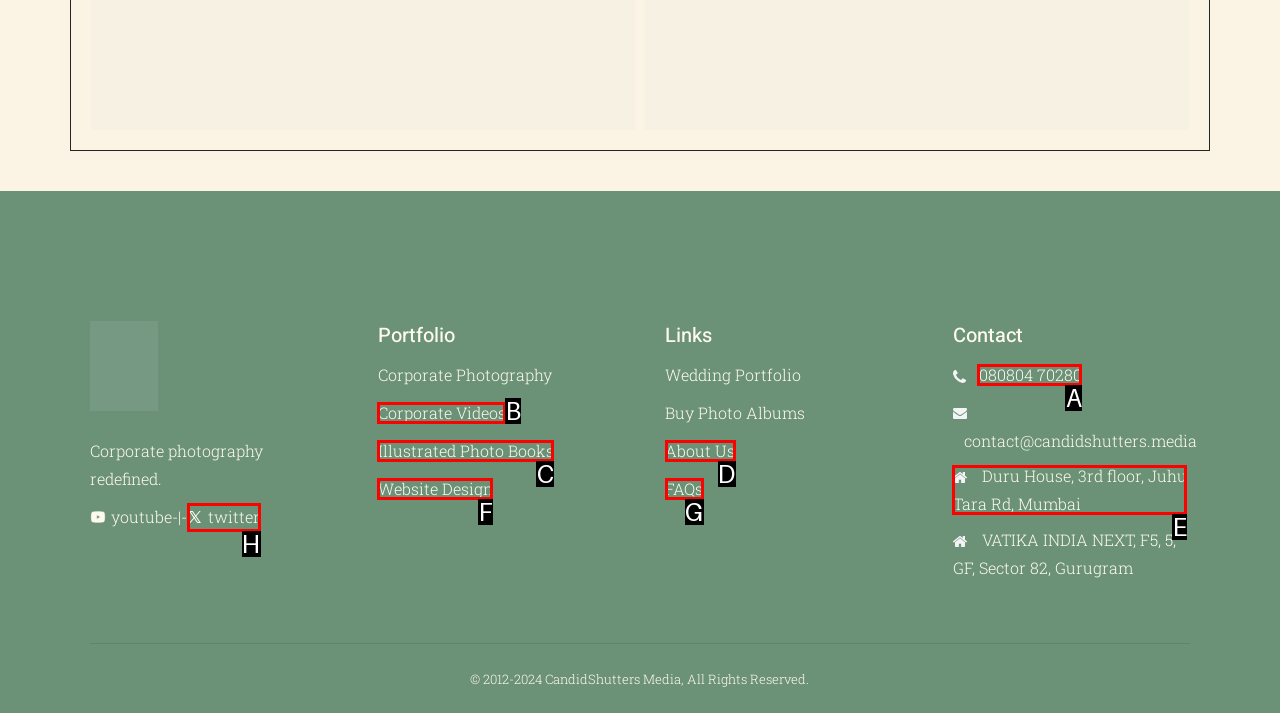Given the instruction: Click on the 'Home' link, which HTML element should you click on?
Answer with the letter that corresponds to the correct option from the choices available.

None